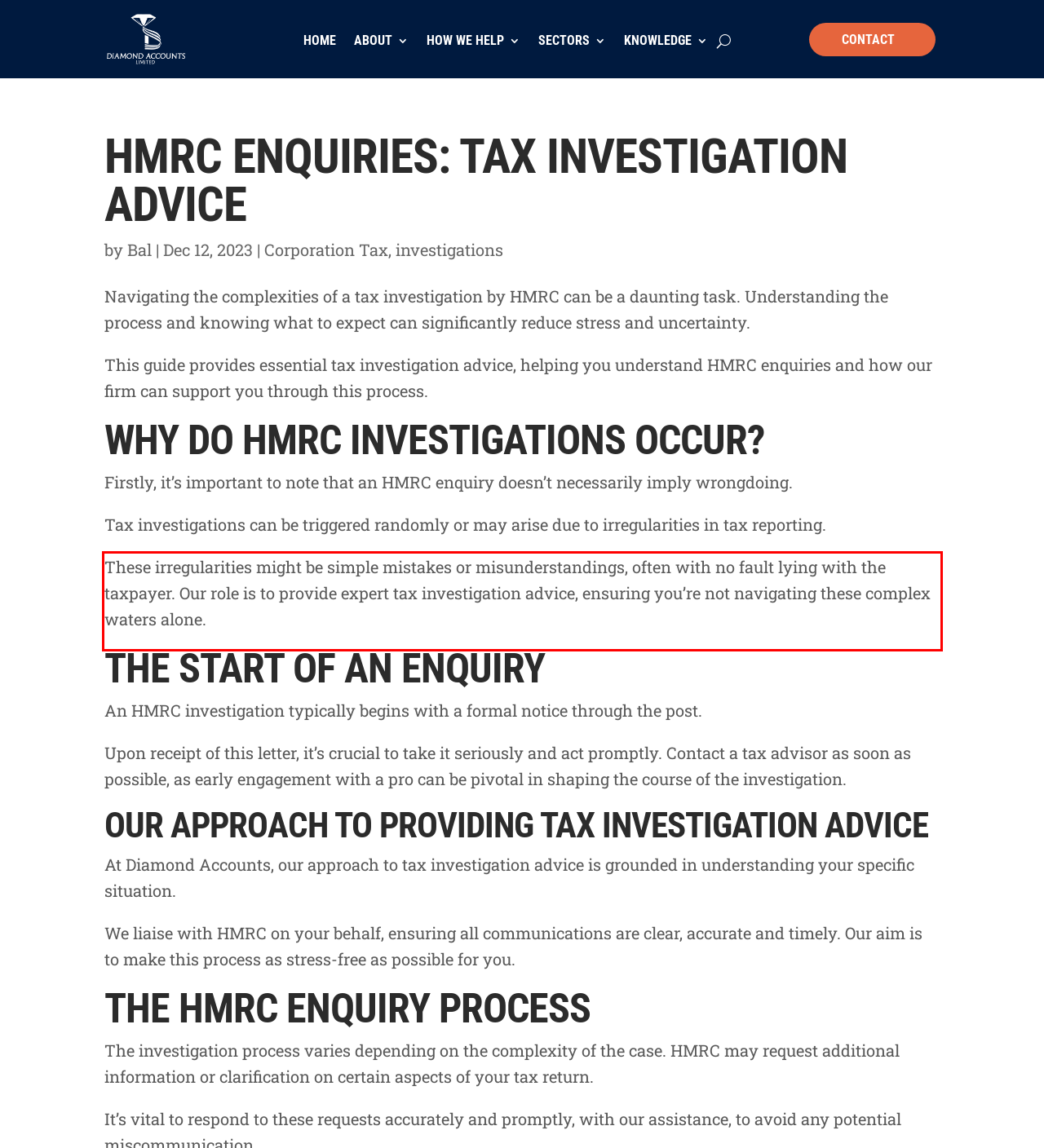Perform OCR on the text inside the red-bordered box in the provided screenshot and output the content.

These irregularities might be simple mistakes or misunderstandings, often with no fault lying with the taxpayer. Our role is to provide expert tax investigation advice, ensuring you’re not navigating these complex waters alone.